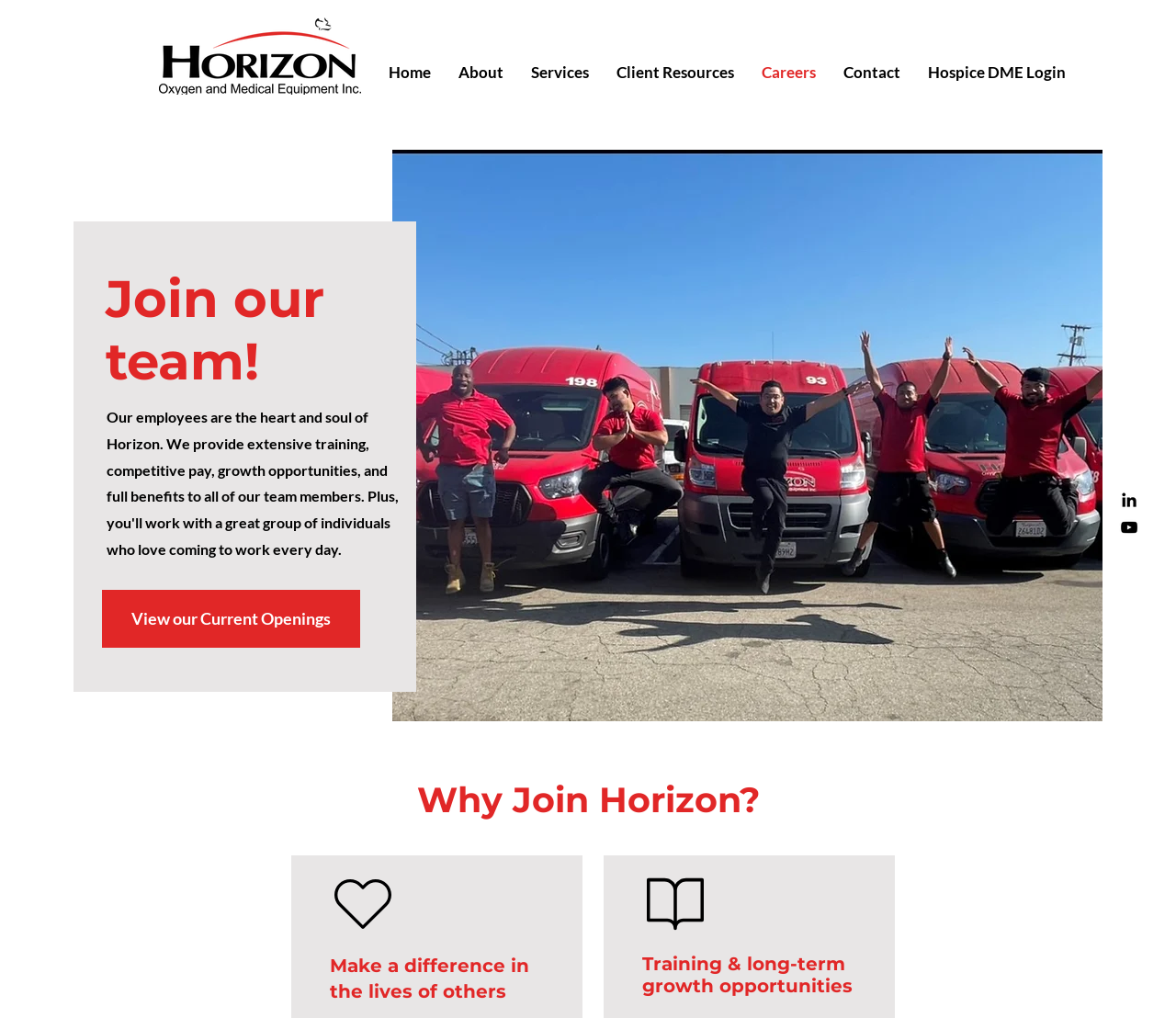Construct a comprehensive caption that outlines the webpage's structure and content.

This webpage is about the careers section of Horizon Oxygen & Medical Equipment, a leading durable medical equipment company. At the top left corner, there is a logo of the company, which is an image of the company's name without a tagline. 

Below the logo, there is a navigation bar with seven links: Home, About, Services, Client Resources, Careers, Contact, and Hospice DME Login. These links are aligned horizontally and take up most of the width of the page.

On the right side of the page, near the top, there is a social bar with two links: LinkedIn and YouTube. Each link has a corresponding image.

The main content of the page starts with a large image that takes up most of the width of the page. Above the image, there is a heading that reads "Join our team!" and below the image, there is a link to "View our Current Openings".

Further down the page, there are three headings that describe the benefits of working at Horizon Oxygen & Medical Equipment. The first heading reads "Why Join Horizon?" and is followed by two more headings that highlight the opportunities to "Make a difference in the lives of others" and have "Training & long-term growth opportunities".